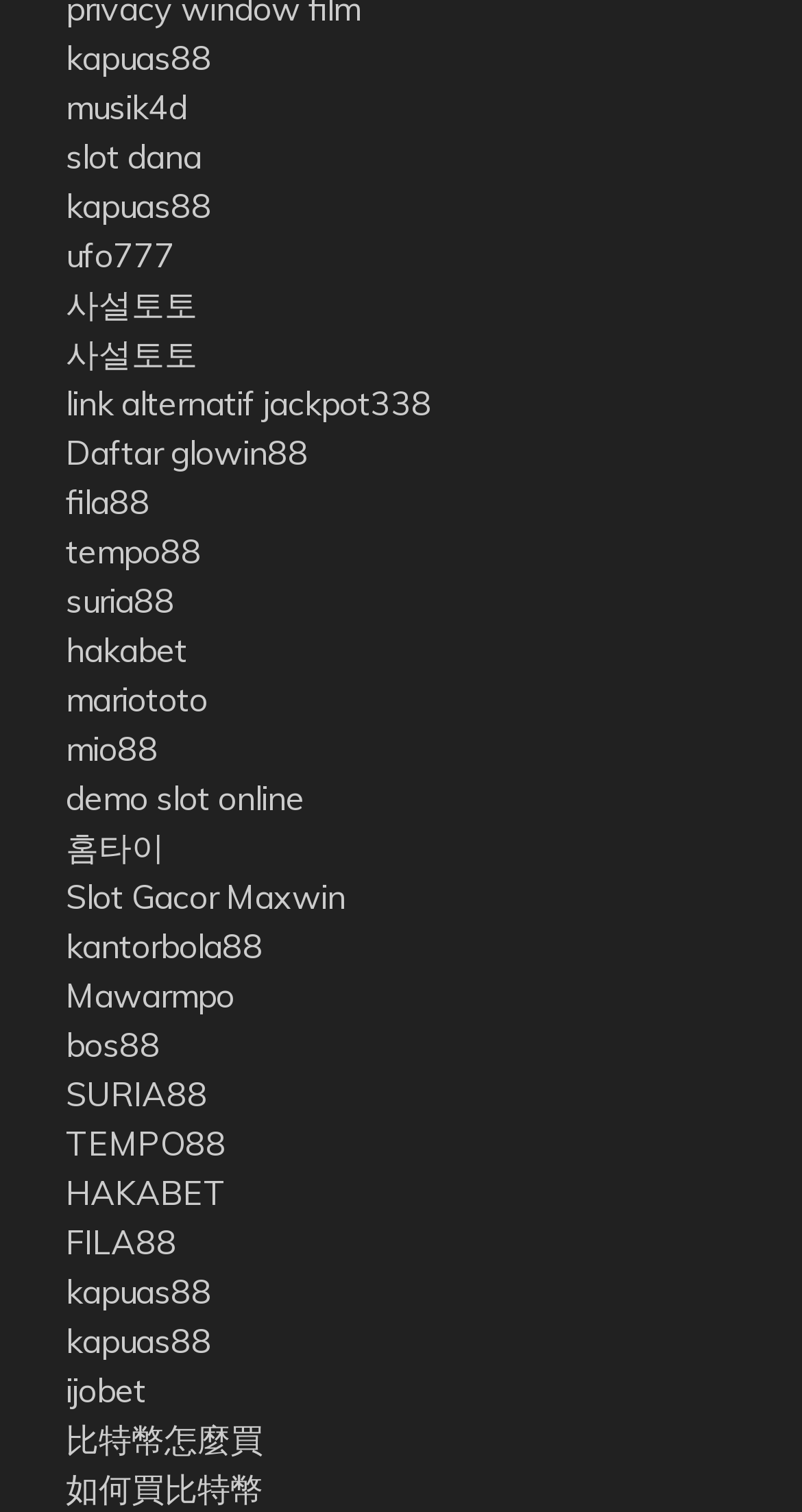Find the bounding box coordinates of the element to click in order to complete the given instruction: "Visit musica4d website."

[0.082, 0.057, 0.233, 0.084]